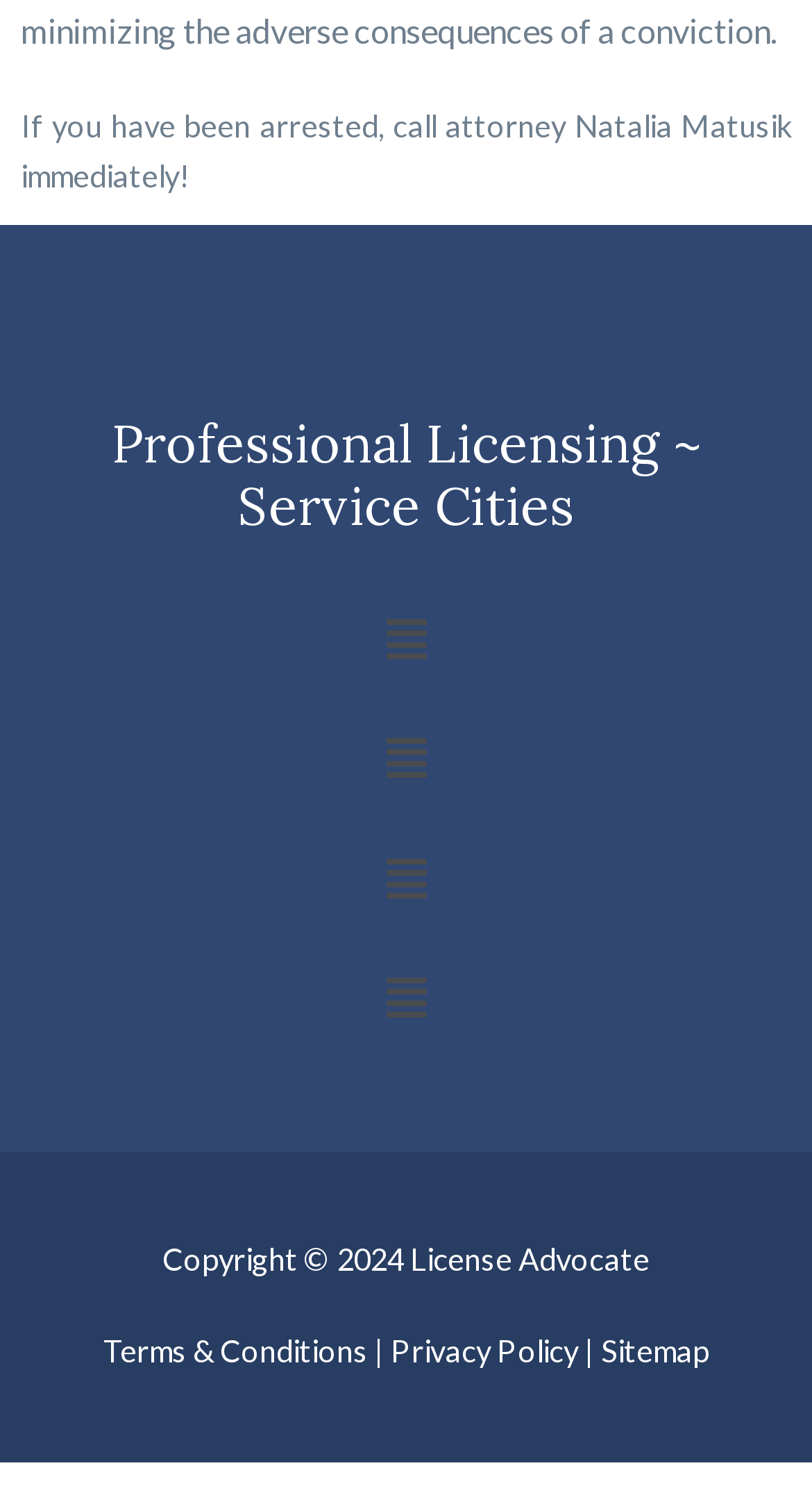What are the three links at the bottom? Refer to the image and provide a one-word or short phrase answer.

Terms & Conditions, Privacy Policy, Sitemap